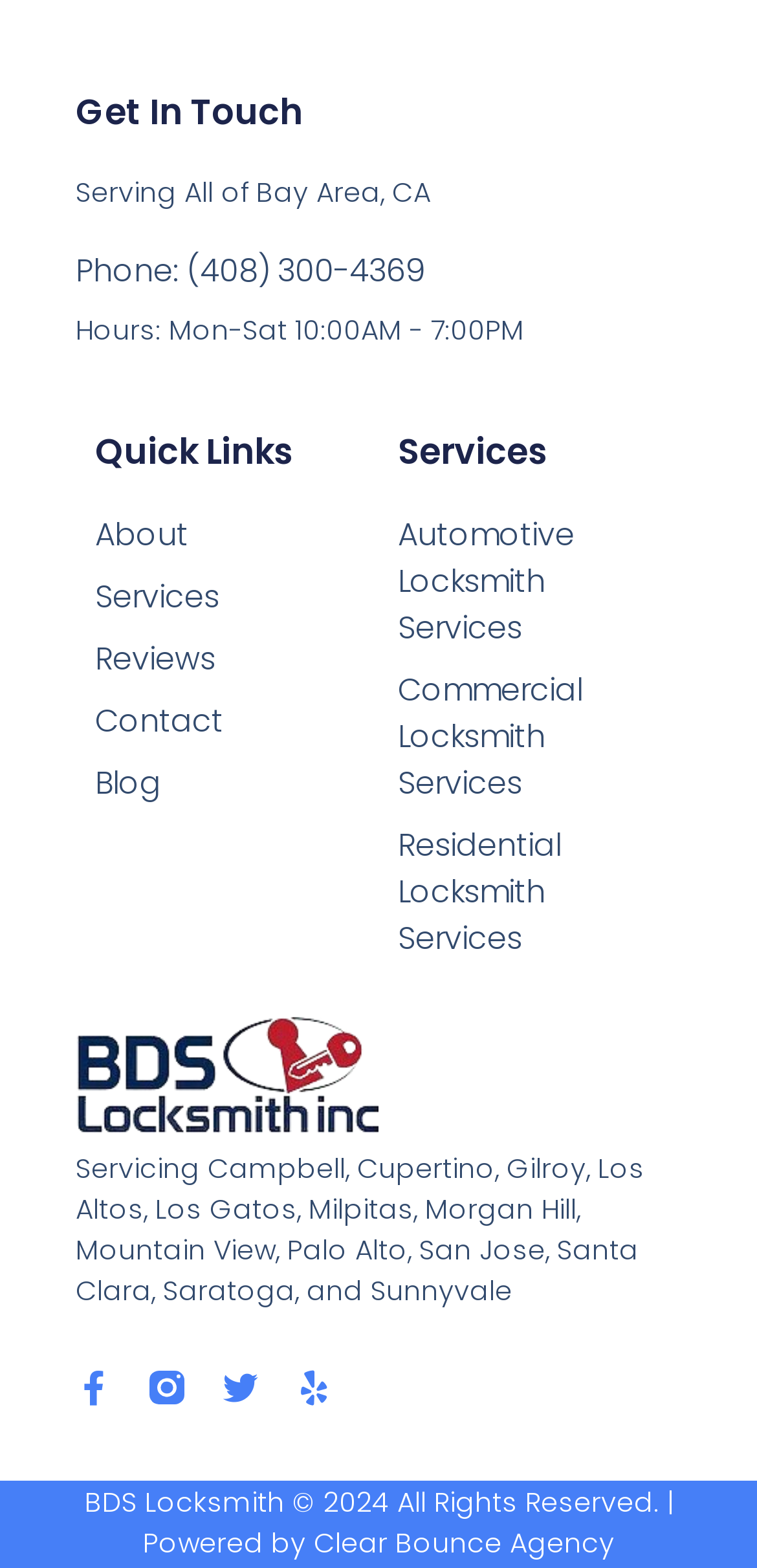Based on the element description "Services", predict the bounding box coordinates of the UI element.

[0.126, 0.366, 0.474, 0.396]